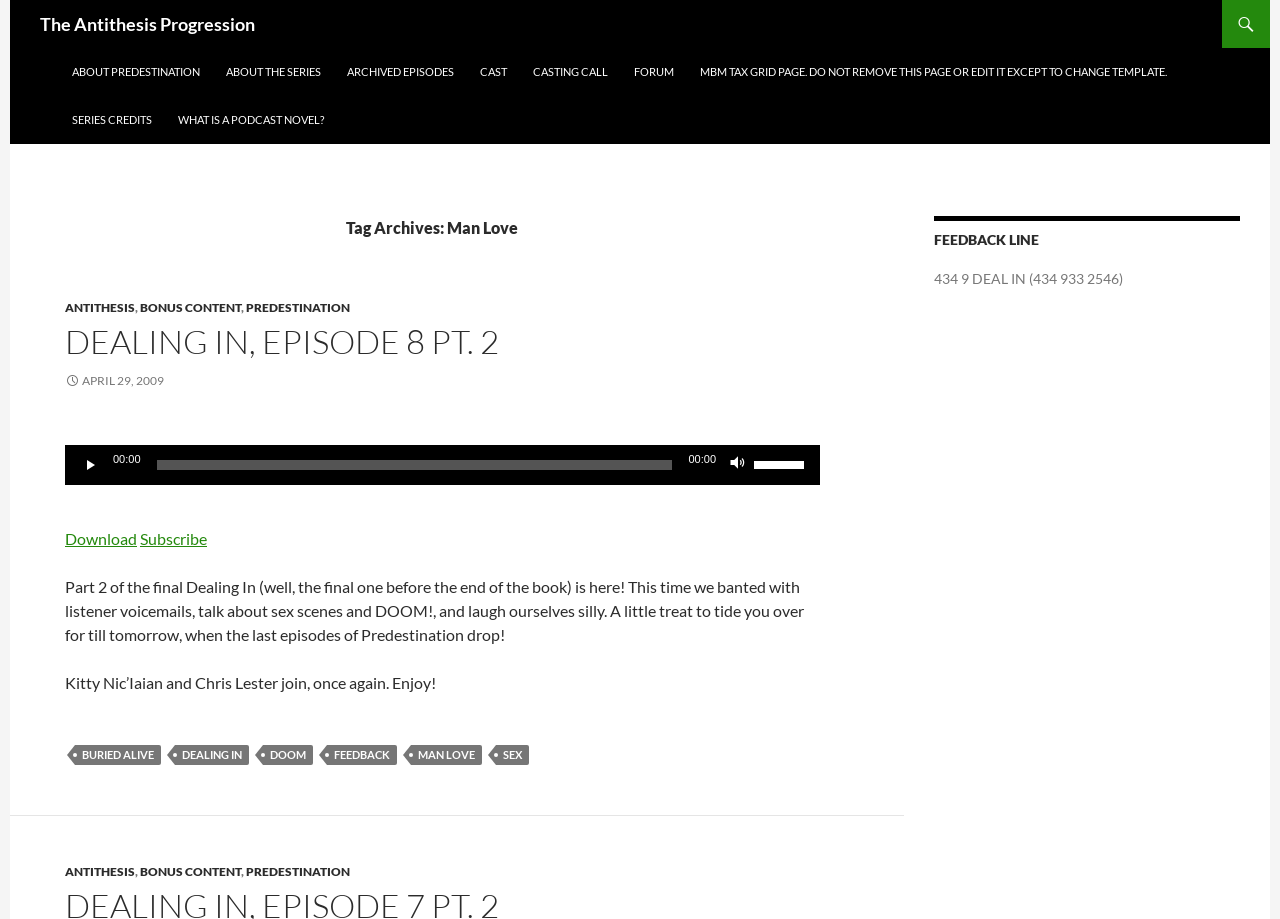Please find the bounding box coordinates (top-left x, top-left y, bottom-right x, bottom-right y) in the screenshot for the UI element described as follows: Dealing In

[0.137, 0.811, 0.195, 0.832]